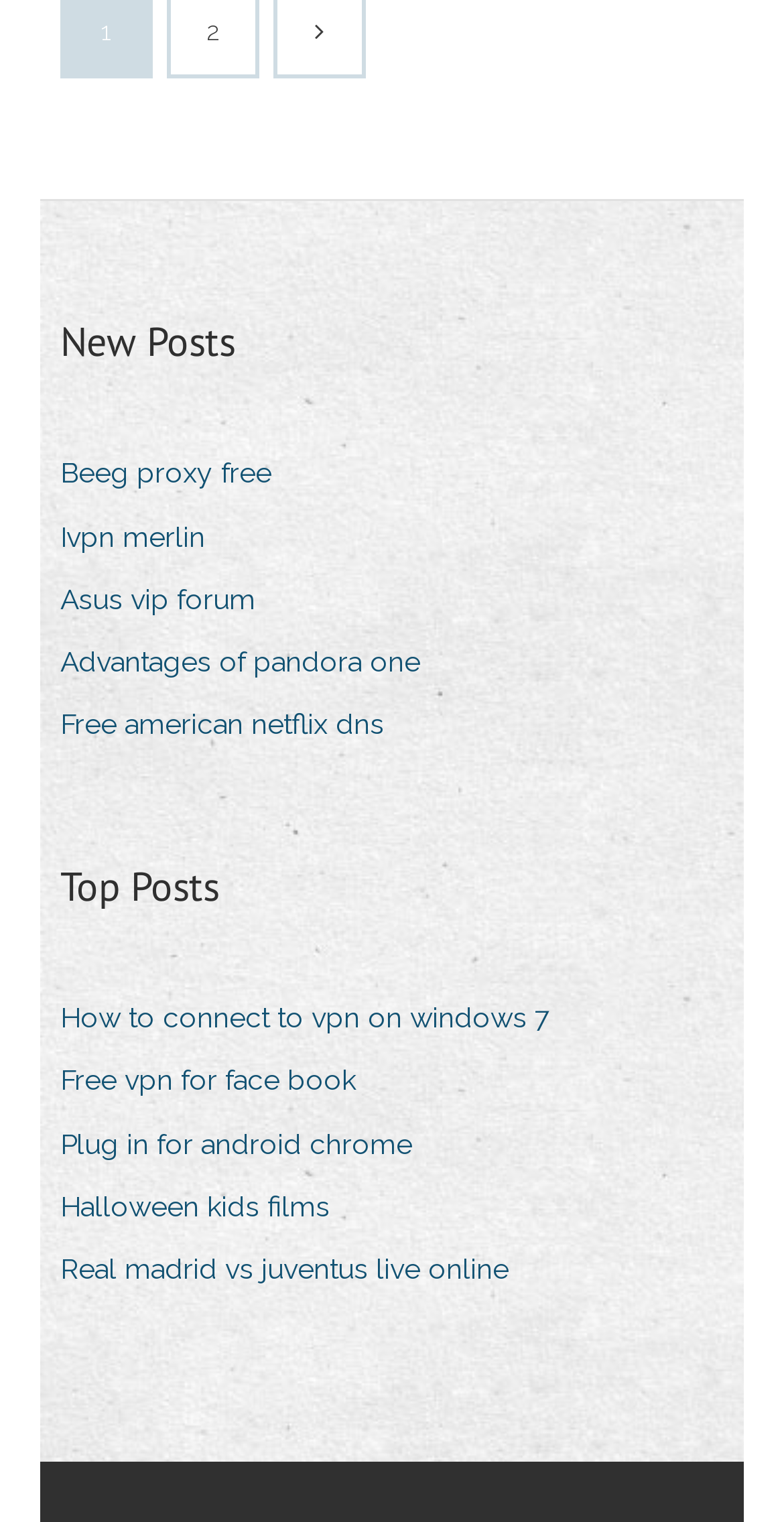Respond to the question below with a single word or phrase:
What is the topic of the third link under 'New Posts'?

Asus vip forum